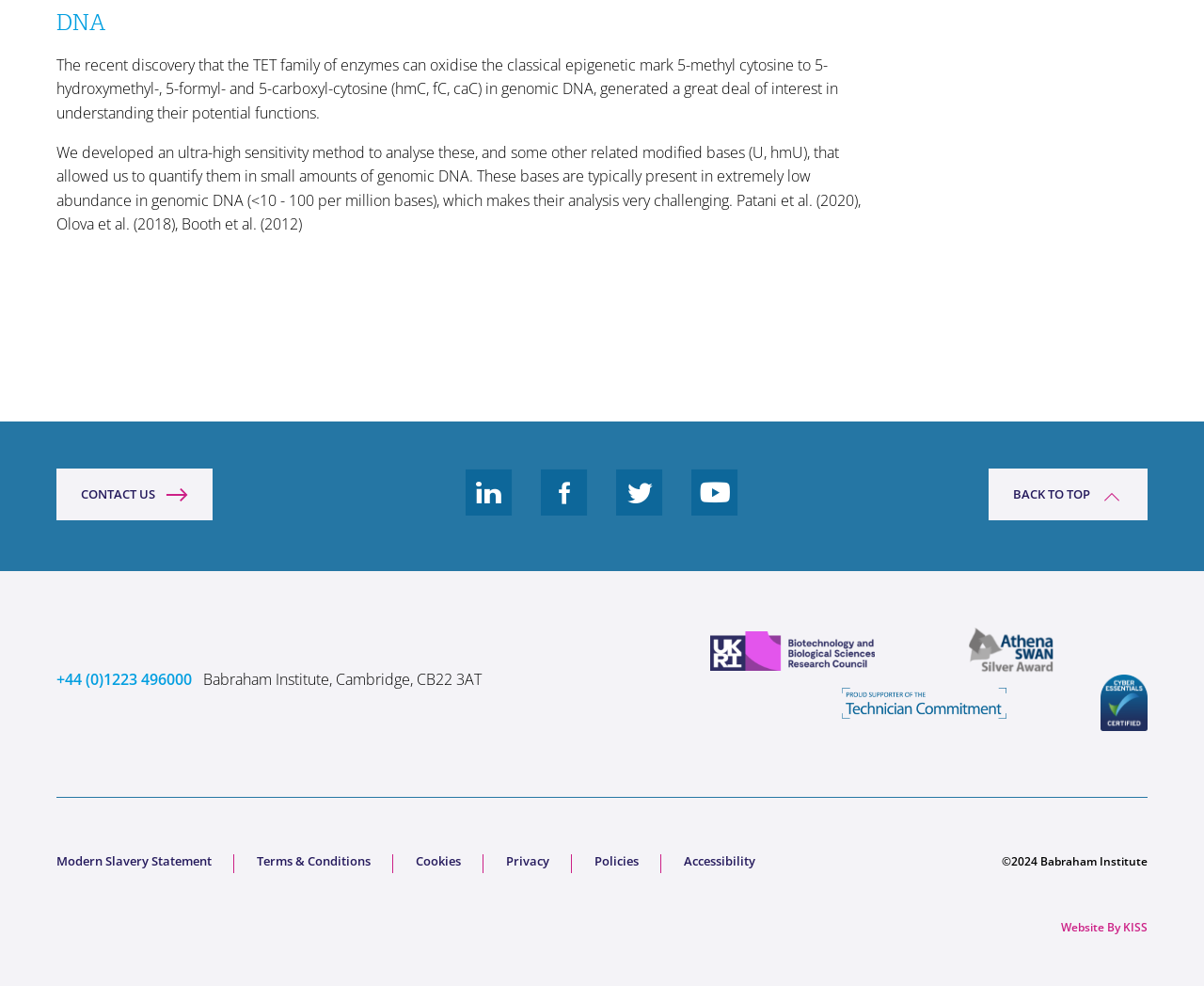Respond to the question below with a concise word or phrase:
What is the topic of the text above the 'CONTACT US' link?

DNA